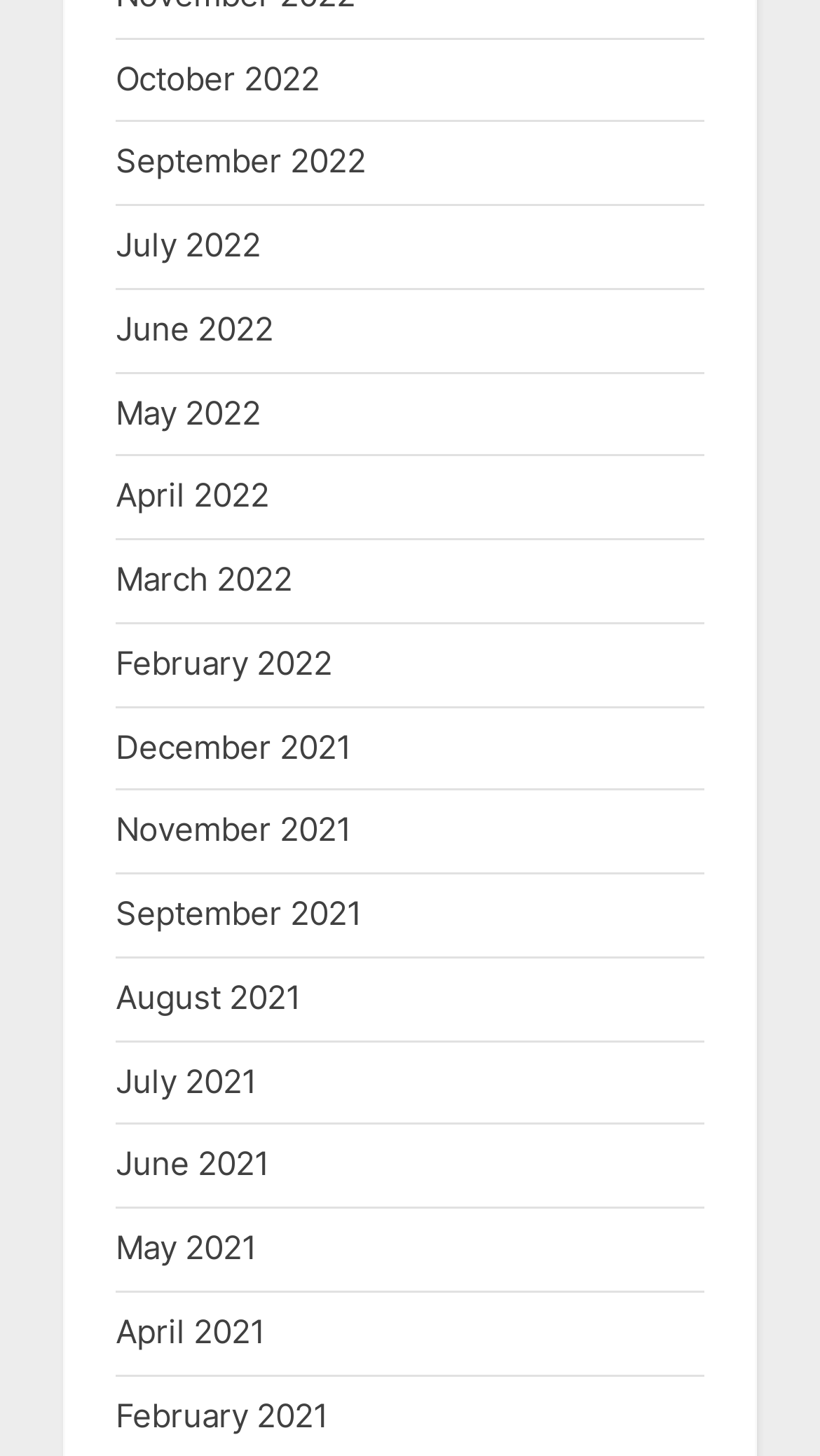How many links are there in total?
Look at the screenshot and respond with a single word or phrase.

16